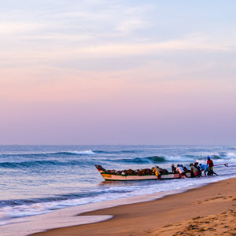What is the group of people doing on the beach?
Make sure to answer the question with a detailed and comprehensive explanation.

According to the caption, the group of fishermen can be seen working together to unload their catch along the sandy beach, which implies that they are bringing in their fishing haul from the boat.